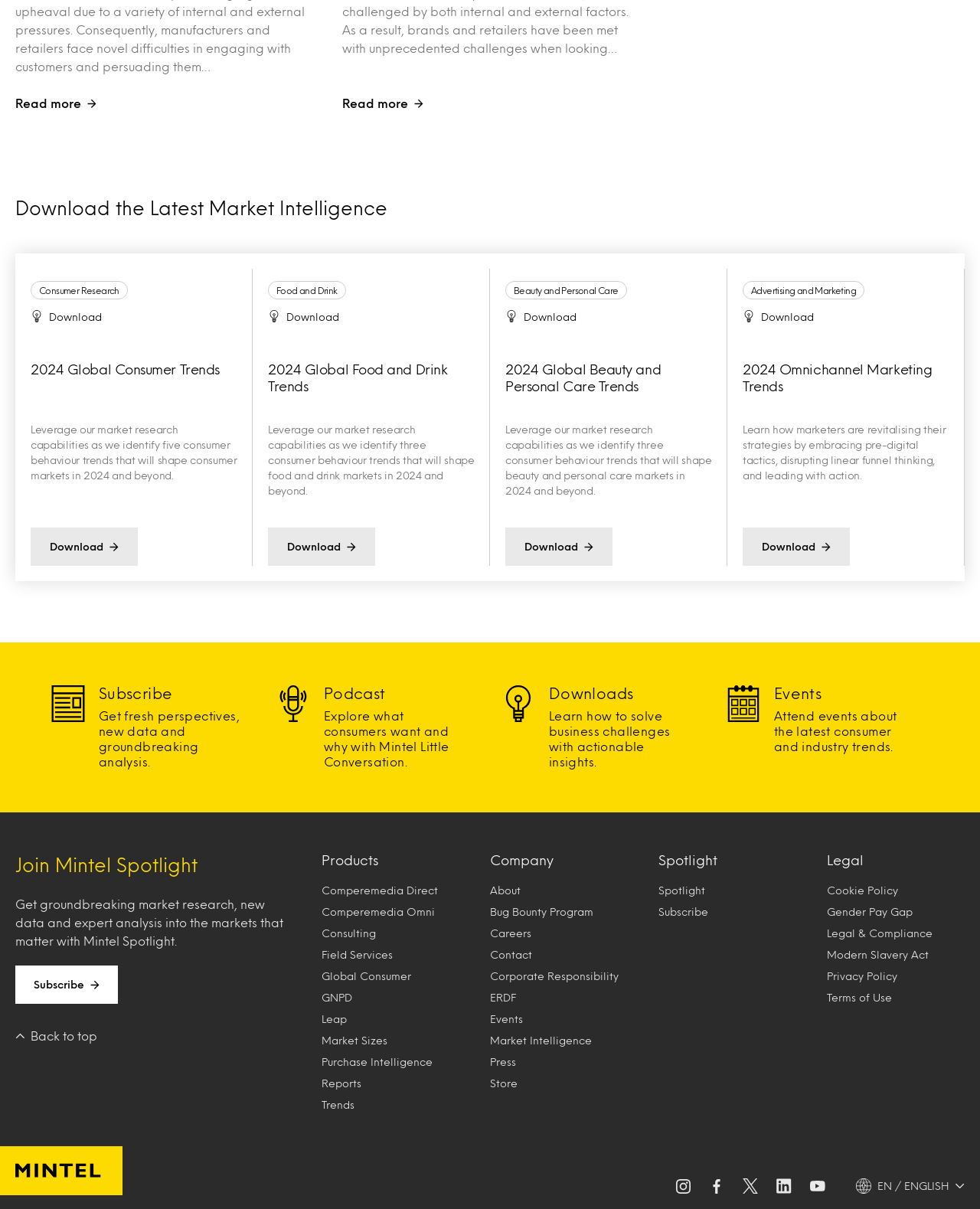Provide your answer to the question using just one word or phrase: What is the purpose of the 'Subscribe' button?

Get fresh perspectives